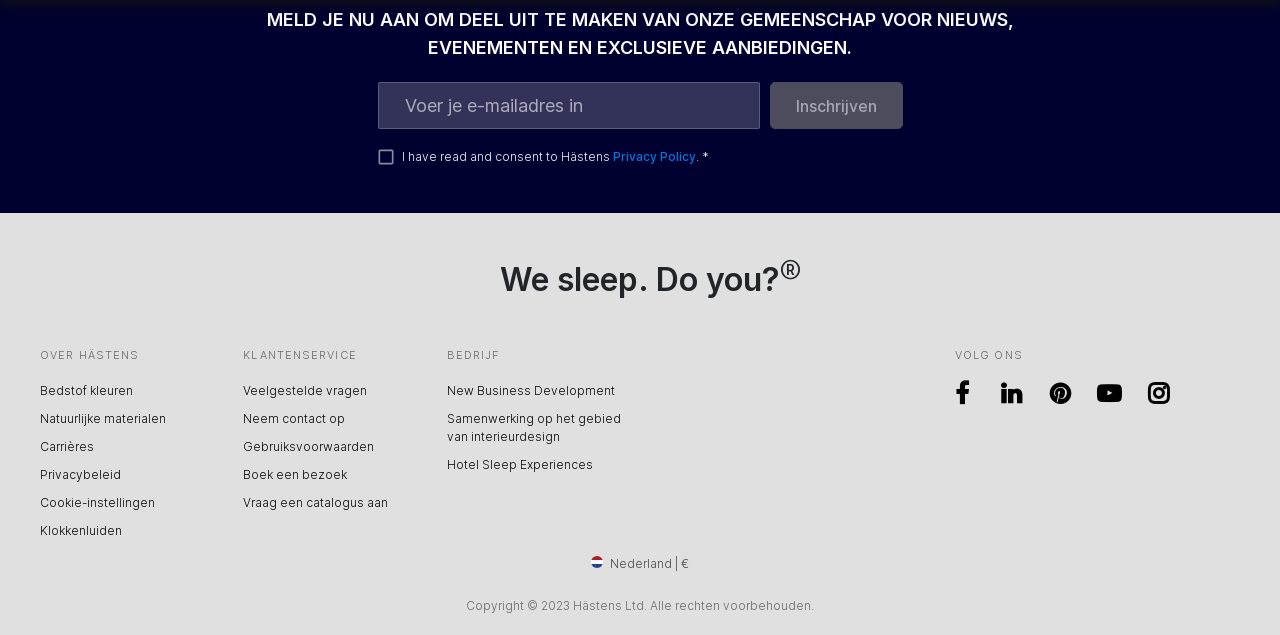Specify the bounding box coordinates for the region that must be clicked to perform the given instruction: "Enter email address".

[0.295, 0.129, 0.593, 0.203]